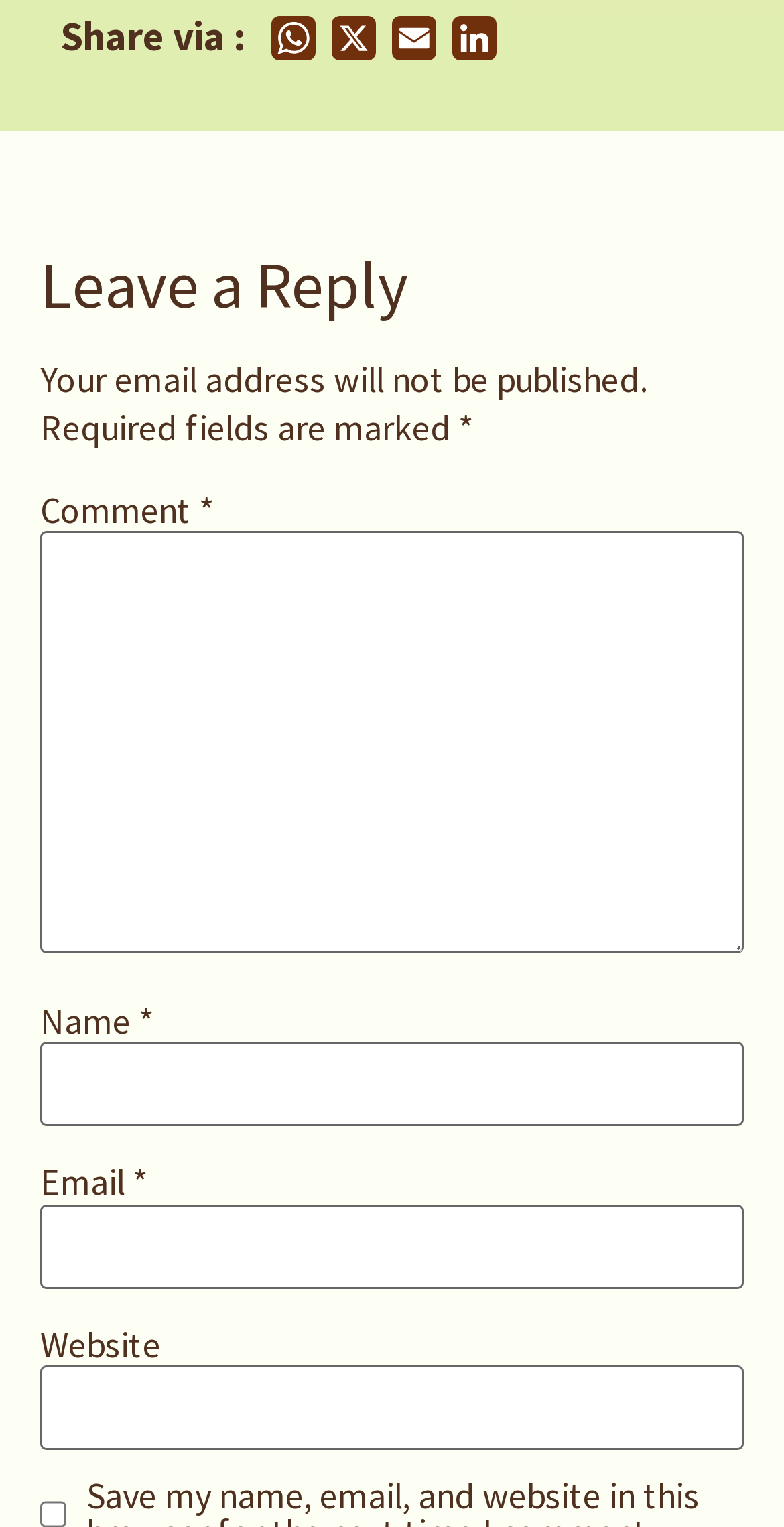Identify the bounding box coordinates necessary to click and complete the given instruction: "Type your name".

[0.051, 0.683, 0.949, 0.738]